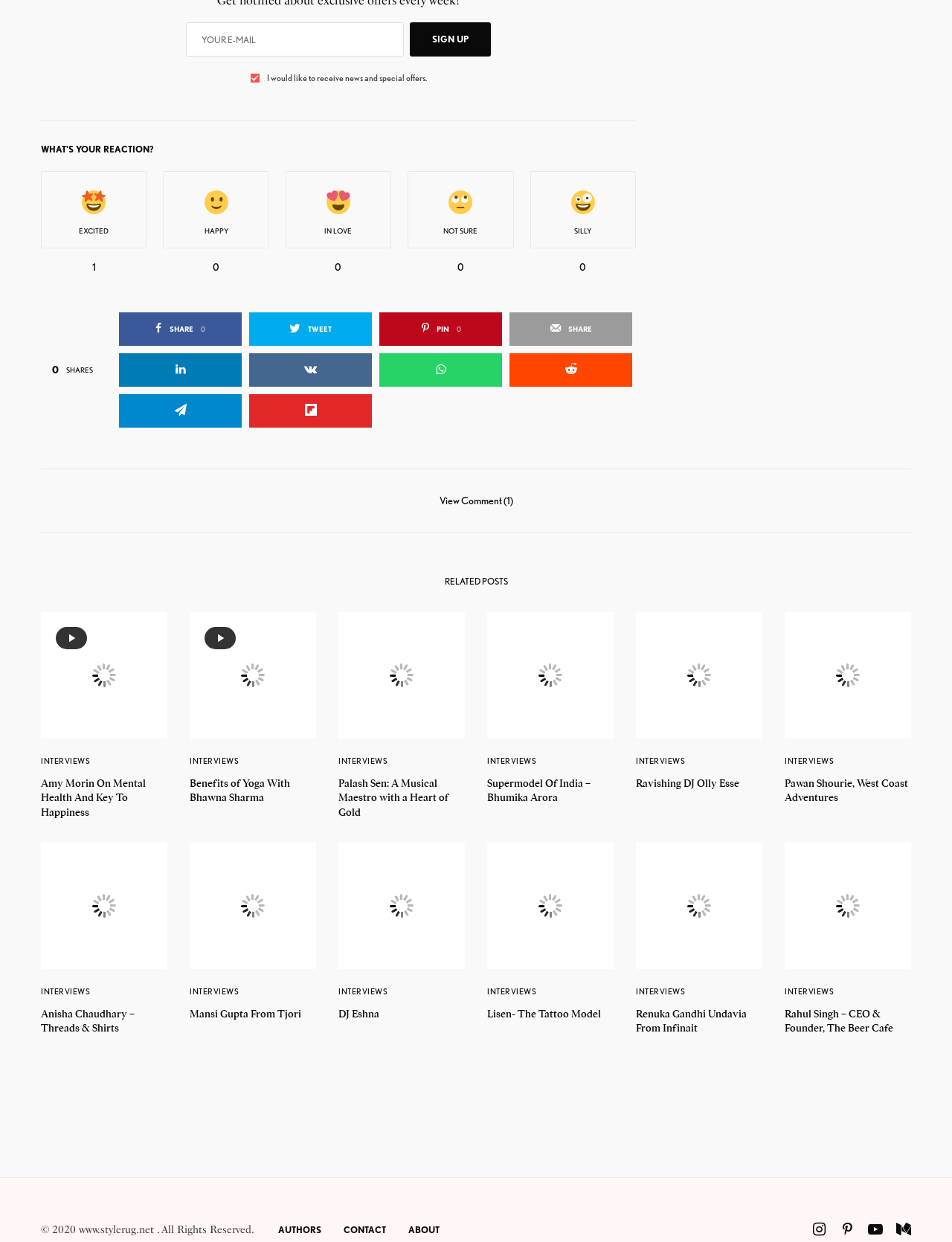Can you identify the bounding box coordinates of the clickable region needed to carry out this instruction: 'Sign up with email'? The coordinates should be four float numbers within the range of 0 to 1, stated as [left, top, right, bottom].

[0.43, 0.018, 0.516, 0.046]